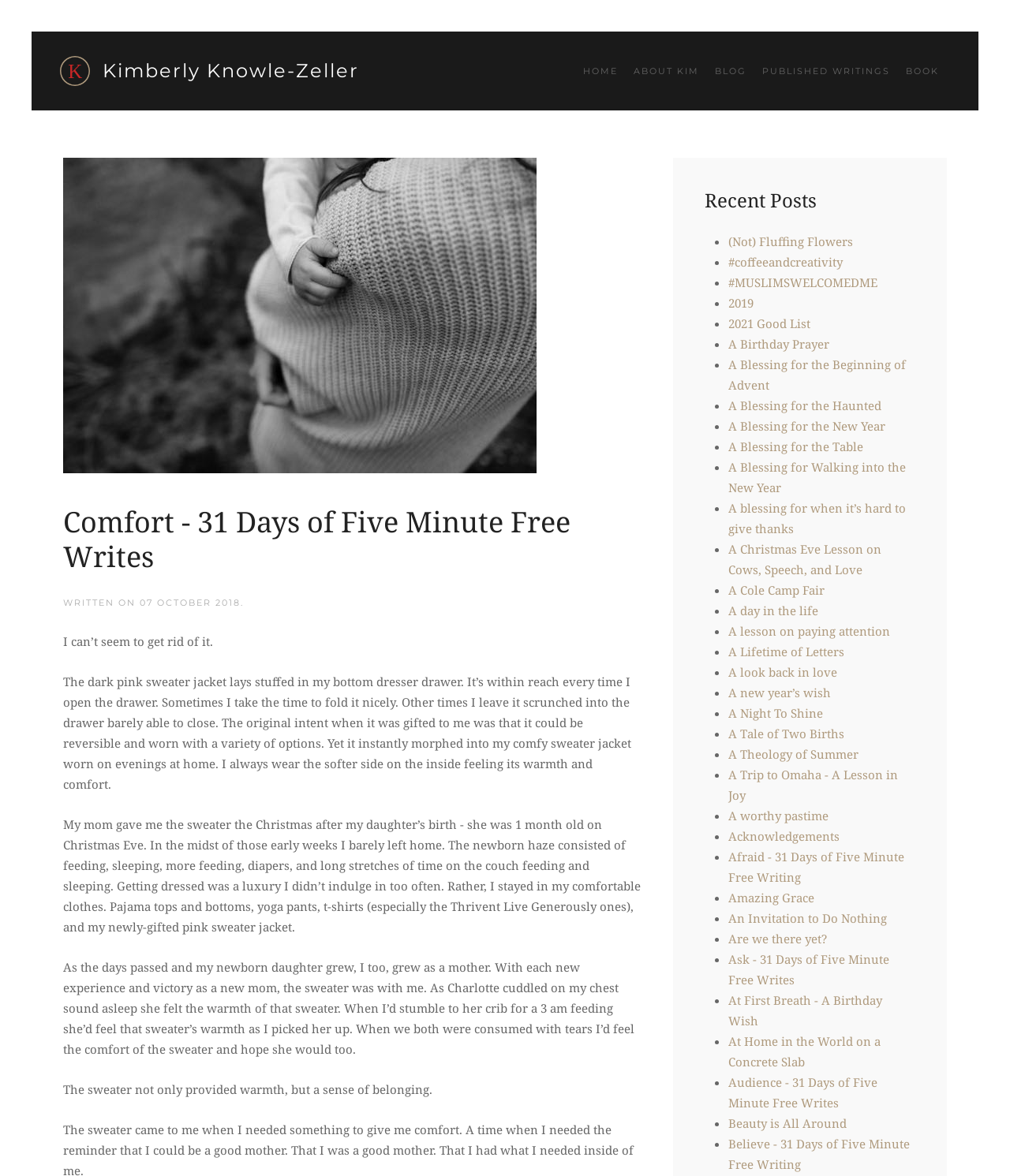Identify the bounding box coordinates of the region I need to click to complete this instruction: "Read the blog post 'Comfort - 31 Days of Five Minute Free Writes'".

[0.062, 0.429, 0.635, 0.488]